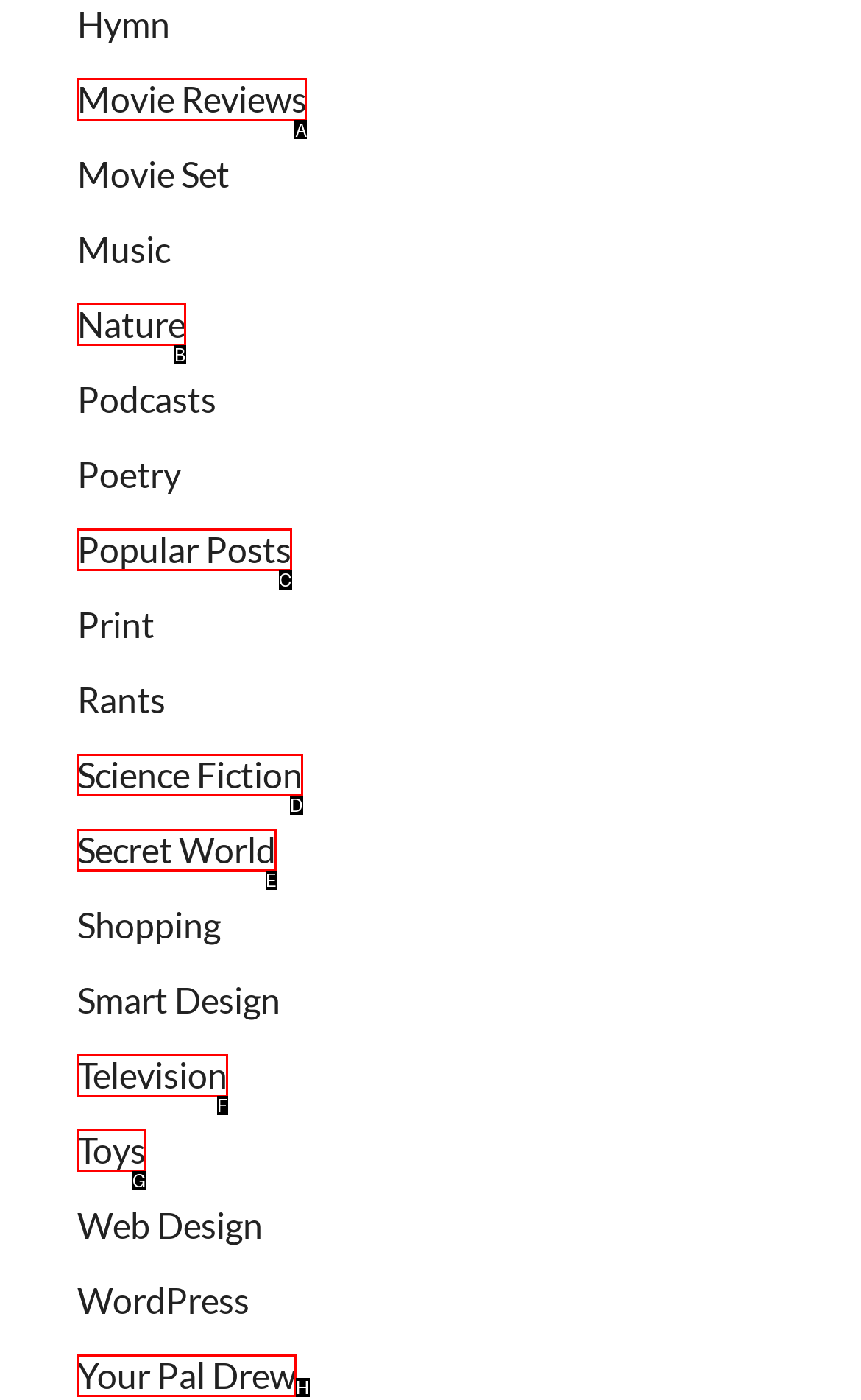Given the task: visit Movie Reviews, tell me which HTML element to click on.
Answer with the letter of the correct option from the given choices.

A